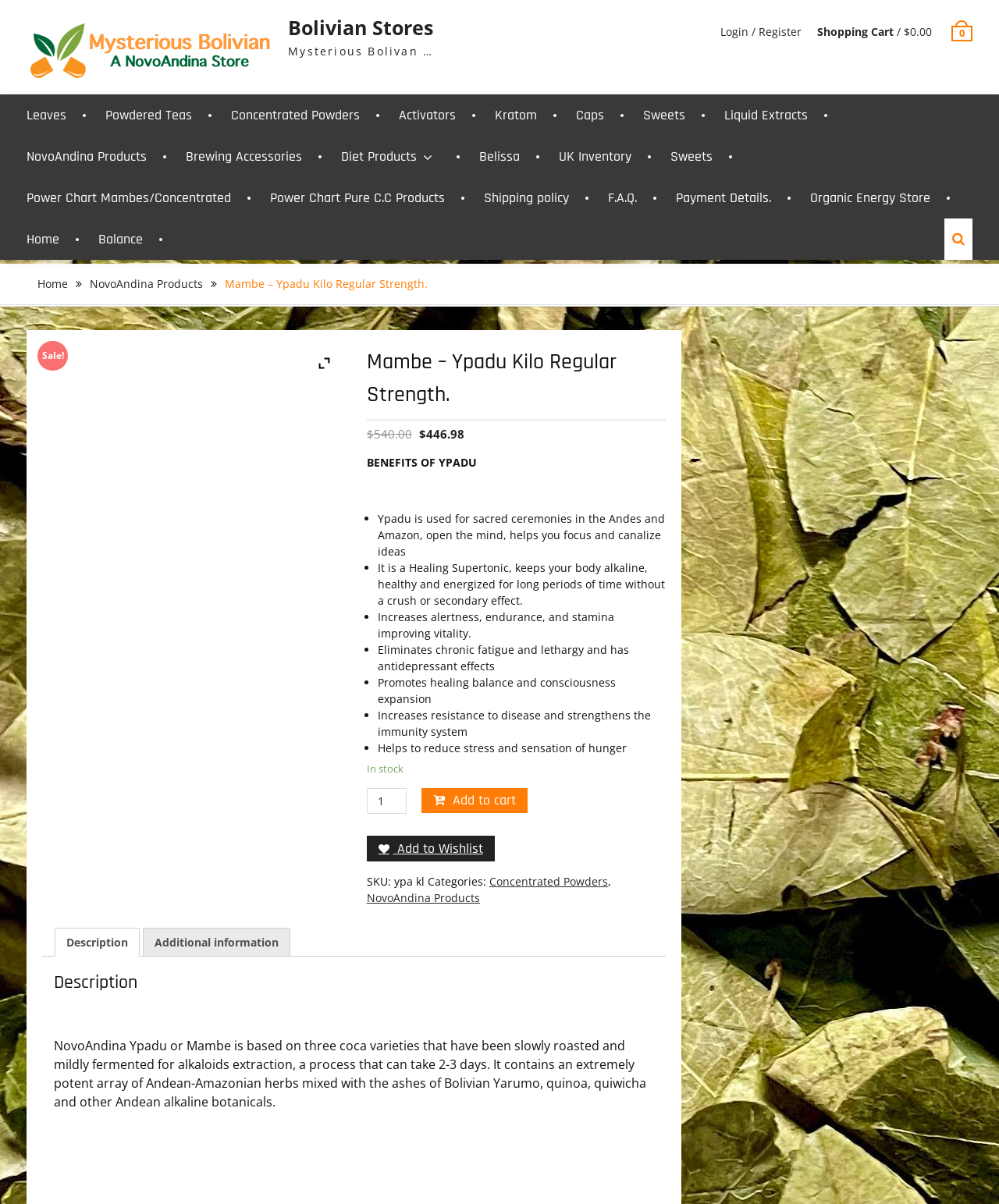Identify the bounding box for the UI element specified in this description: "NovoAndina Products". The coordinates must be four float numbers between 0 and 1, formatted as [left, top, right, bottom].

[0.367, 0.74, 0.48, 0.752]